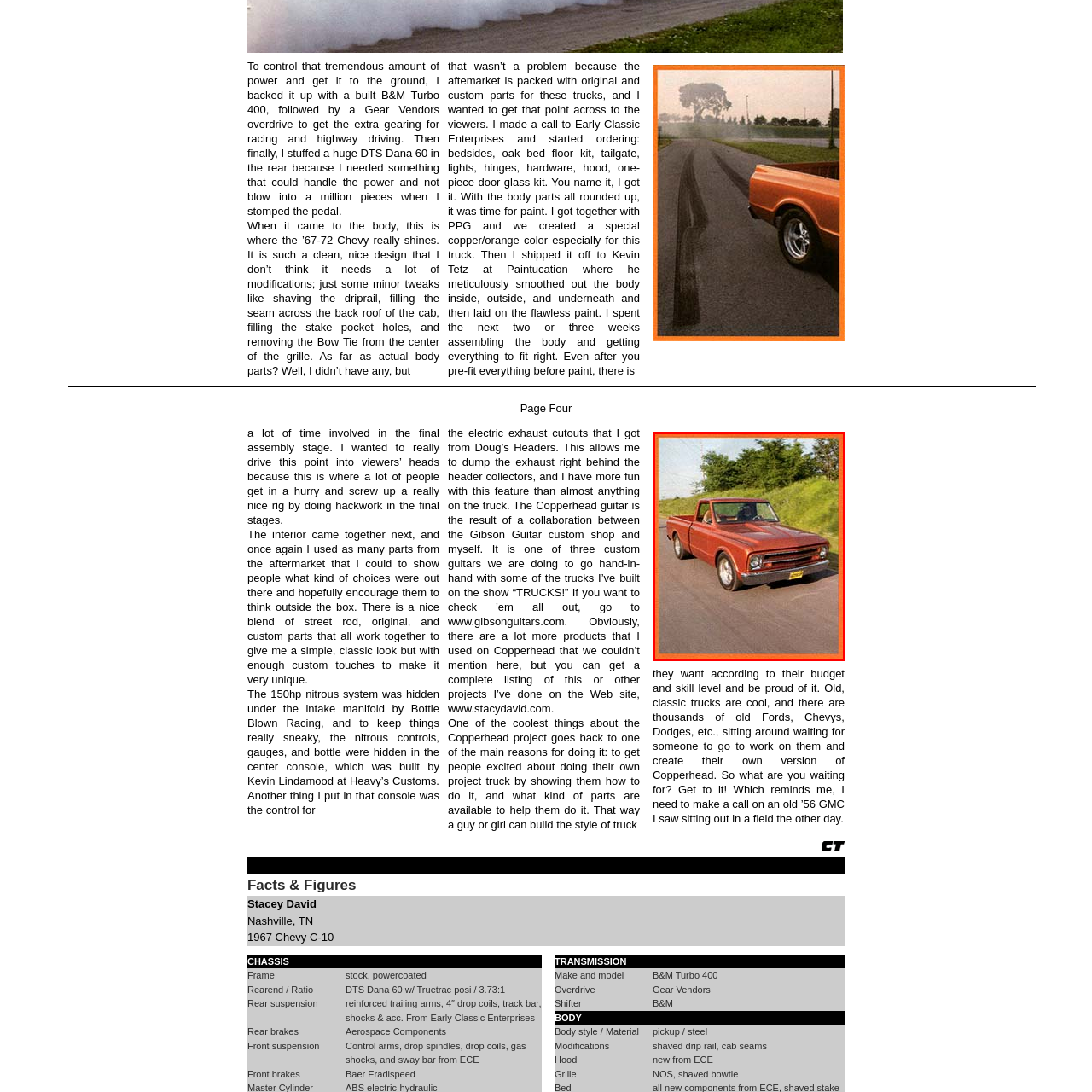What is the color of the pickup truck? Please look at the image within the red bounding box and provide a one-word or short-phrase answer based on what you see.

Copper-orange